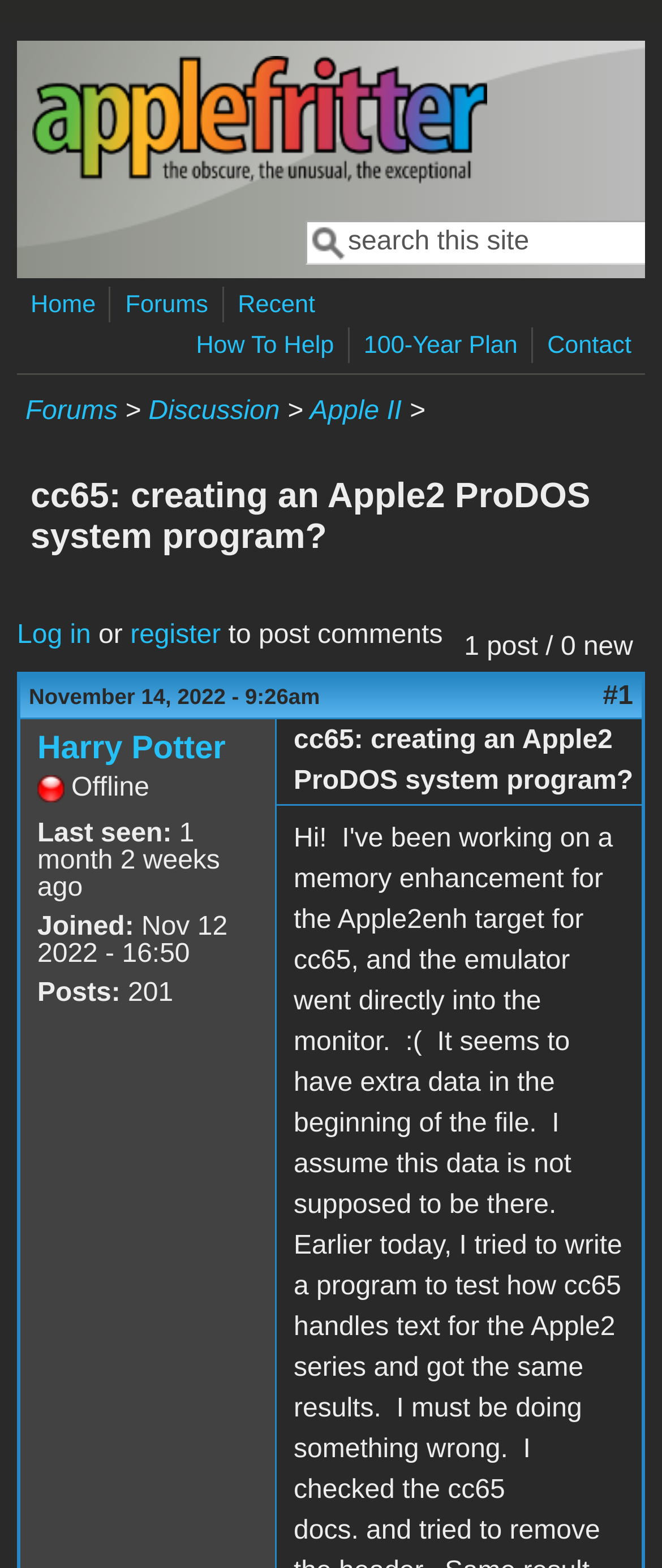Kindly determine the bounding box coordinates for the area that needs to be clicked to execute this instruction: "View Apple II discussion".

[0.468, 0.253, 0.607, 0.272]